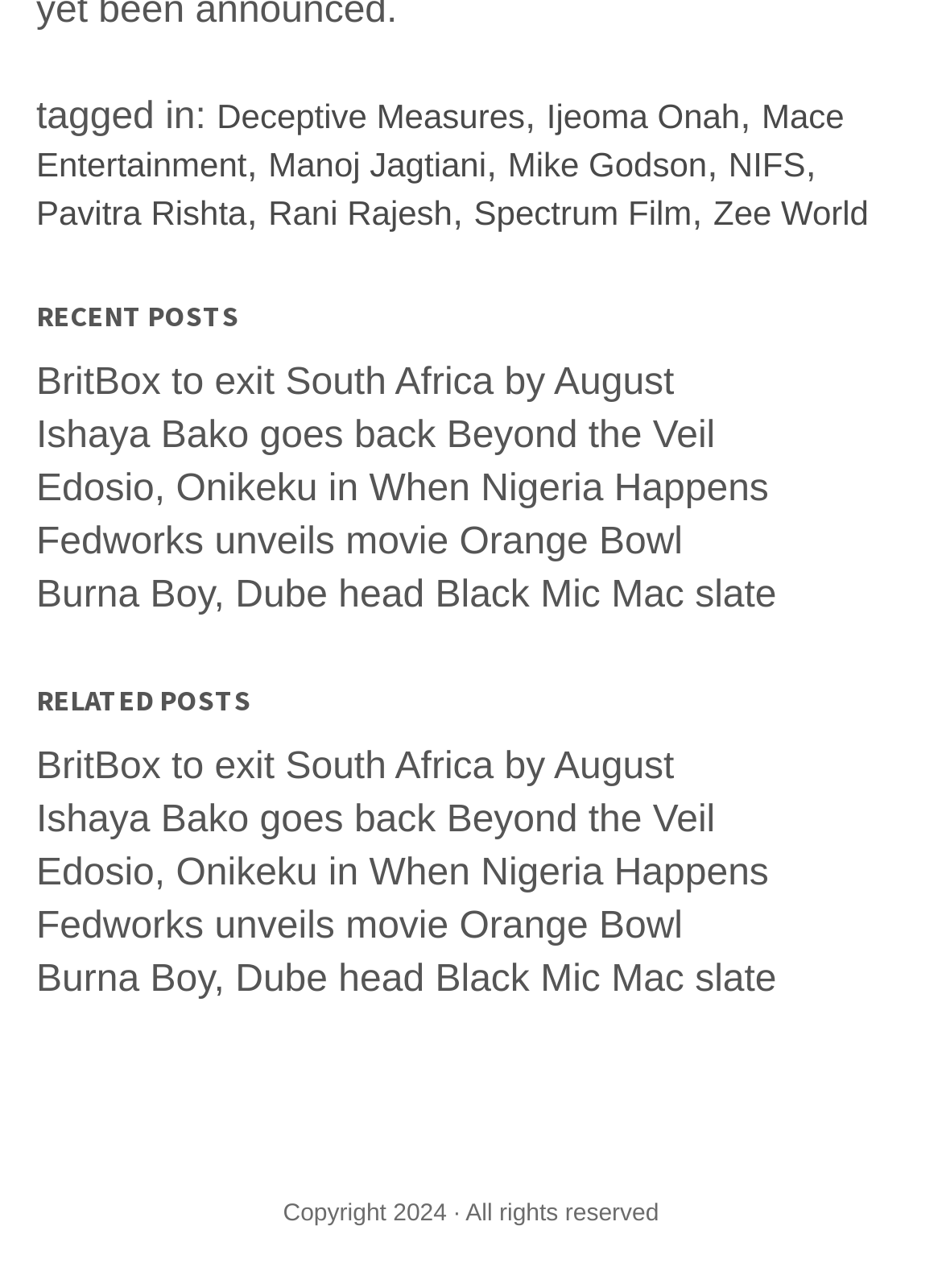Find the bounding box coordinates of the area to click in order to follow the instruction: "Explore 'Zee World'".

[0.757, 0.15, 0.922, 0.18]